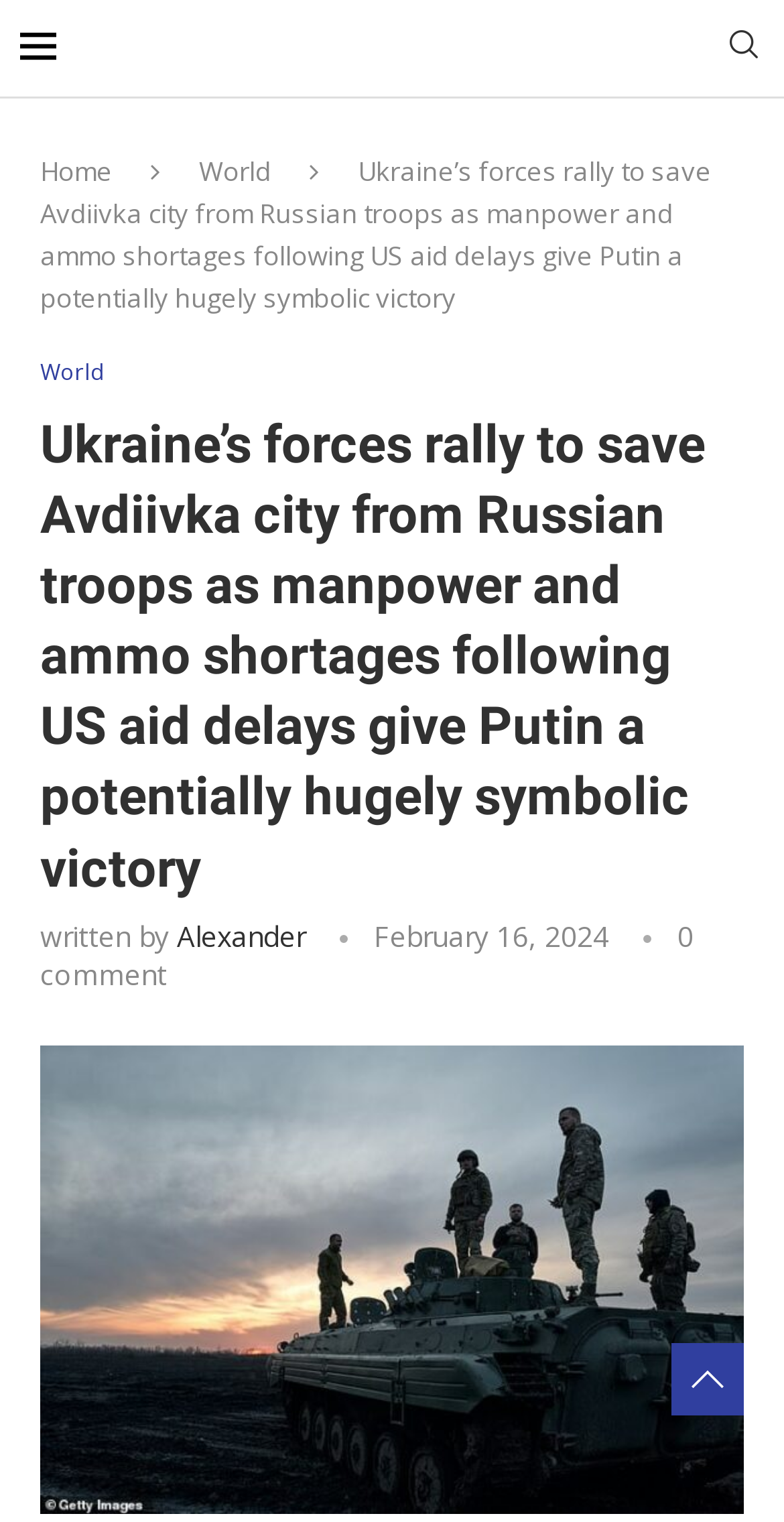Offer a detailed explanation of the webpage layout and contents.

The webpage appears to be a news article about the conflict between Ukraine and Russia, specifically focusing on the Ukrainian forces' efforts to save the city of Avdiivka from Russian troops. 

At the top left of the page, there is a small image. Below it, there are several links, including "Home" and "World", which are positioned horizontally. The title of the article, "Ukraine's forces rally to save Avdiivka city from Russian troops as manpower and ammo shortages following US aid delays give Putin a potentially hugely symbolic victory", is displayed prominently in the middle of the page. 

To the right of the title, there is a smaller link to the "World" section. Below the title, the author's name, "Alexander", is mentioned, along with the date of the article, "February 16, 2024". There is also a note indicating that there are "0 comments" on the article. 

Further down the page, there is a link to the article's content, which includes a description of Ukrainian soldiers standing atop an armored vehicle near Avdiivka. The article's main content is positioned below the title and author information.